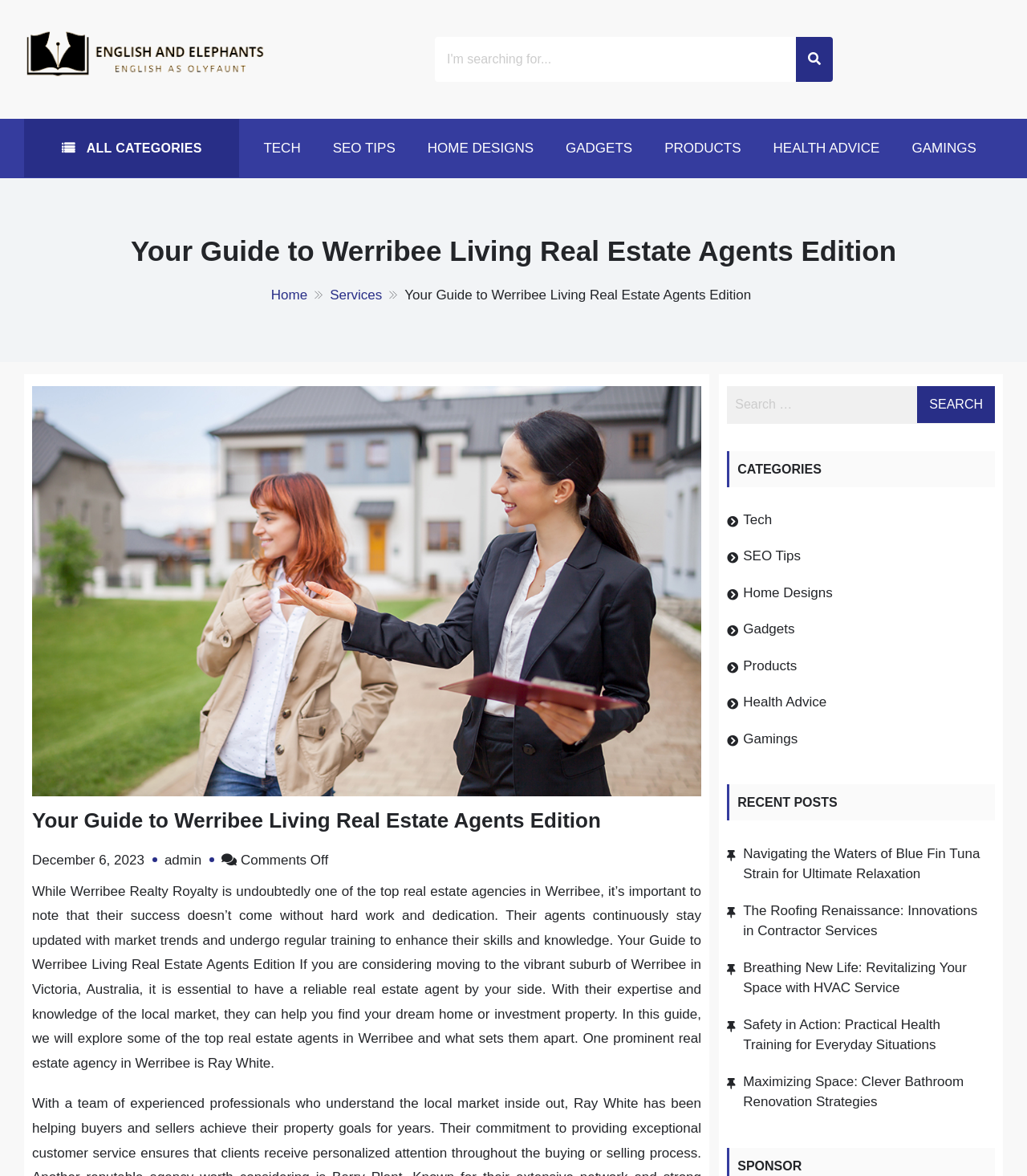Pinpoint the bounding box coordinates of the element you need to click to execute the following instruction: "Search for something". The bounding box should be represented by four float numbers between 0 and 1, in the format [left, top, right, bottom].

[0.423, 0.031, 0.775, 0.069]